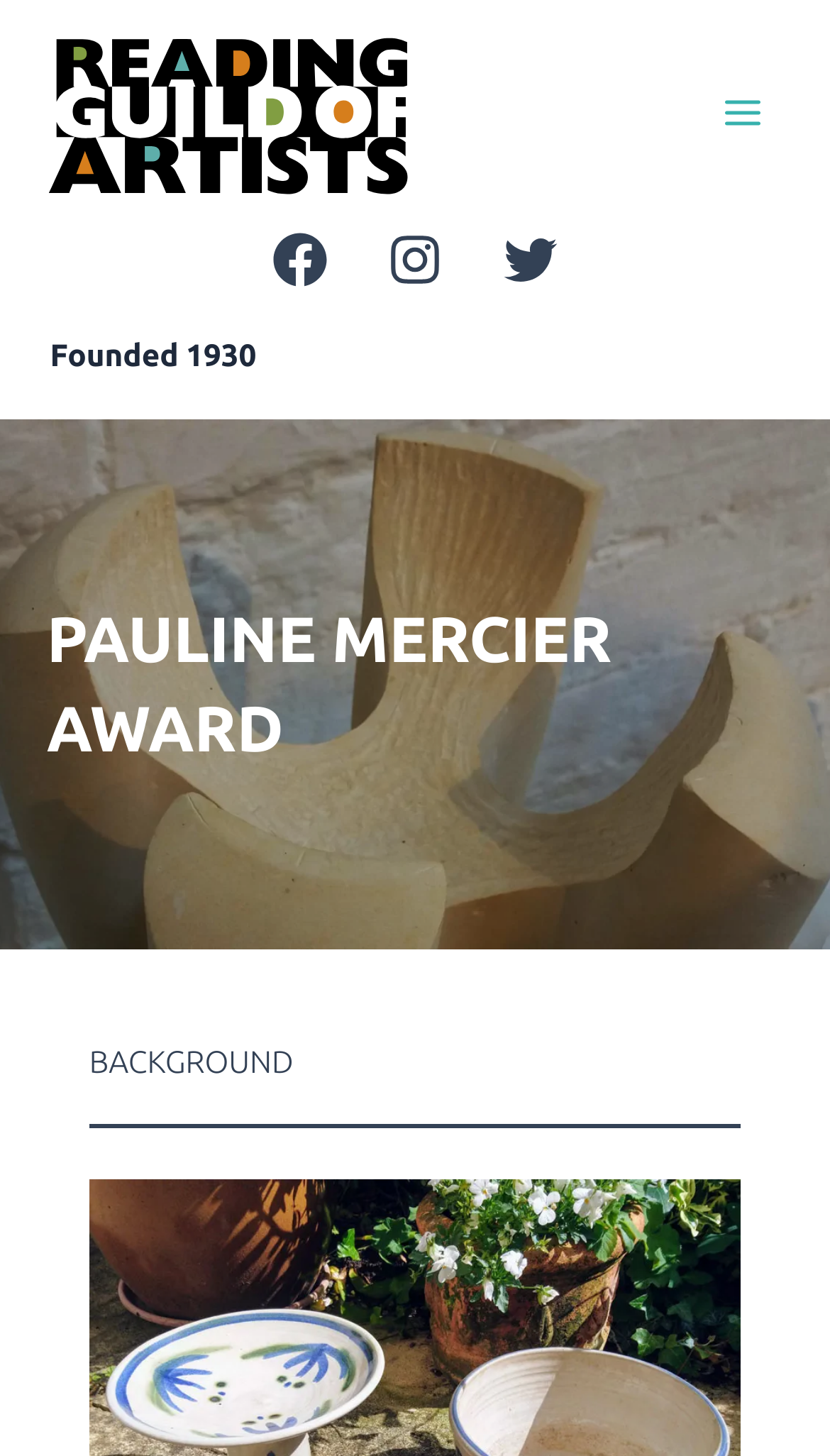Using the provided element description, identify the bounding box coordinates as (top-left x, top-left y, bottom-right x, bottom-right y). Ensure all values are between 0 and 1. Description: Home

None